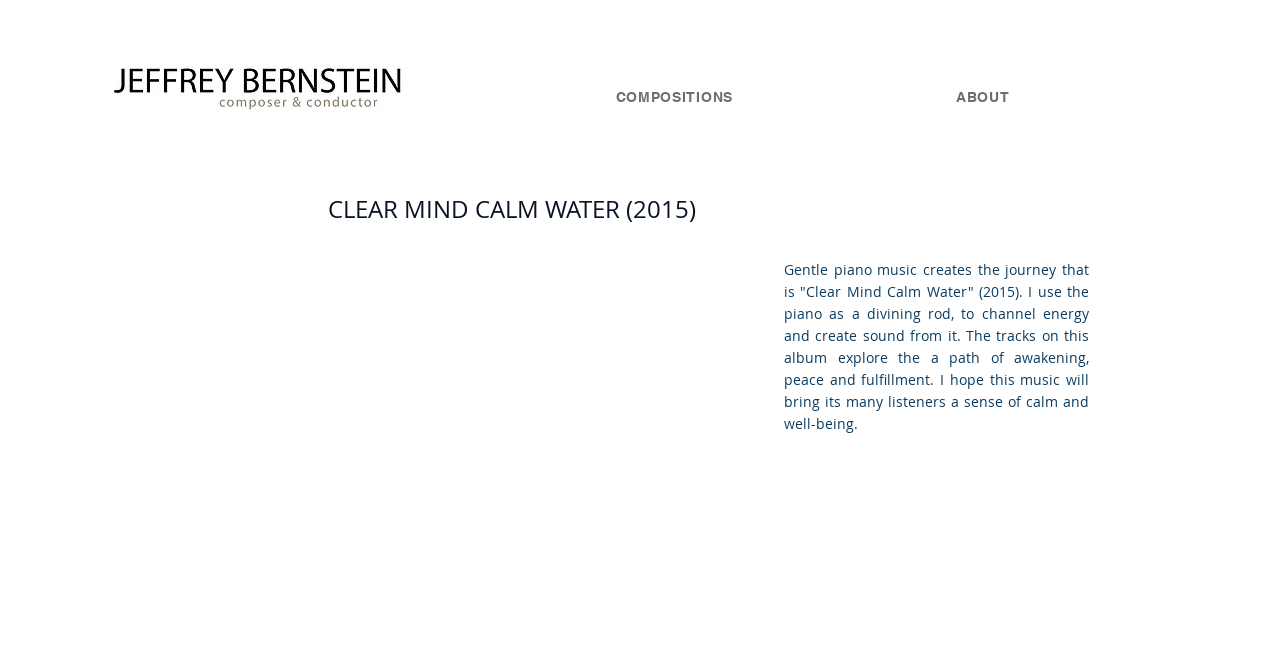Use a single word or phrase to answer this question: 
What instrument is used to create the music?

Piano